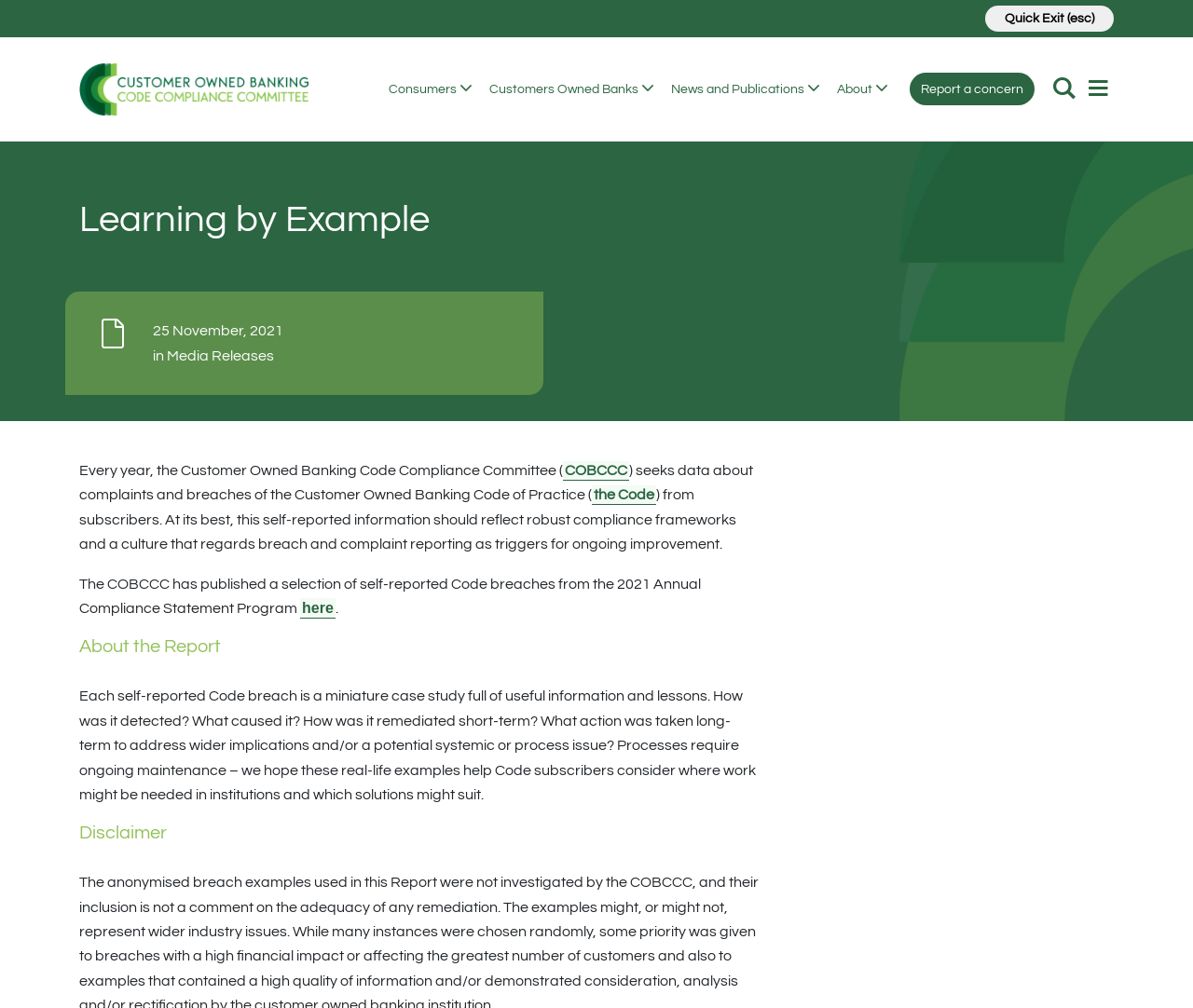Identify the bounding box coordinates of the clickable region to carry out the given instruction: "Read more about the Code".

[0.472, 0.457, 0.527, 0.477]